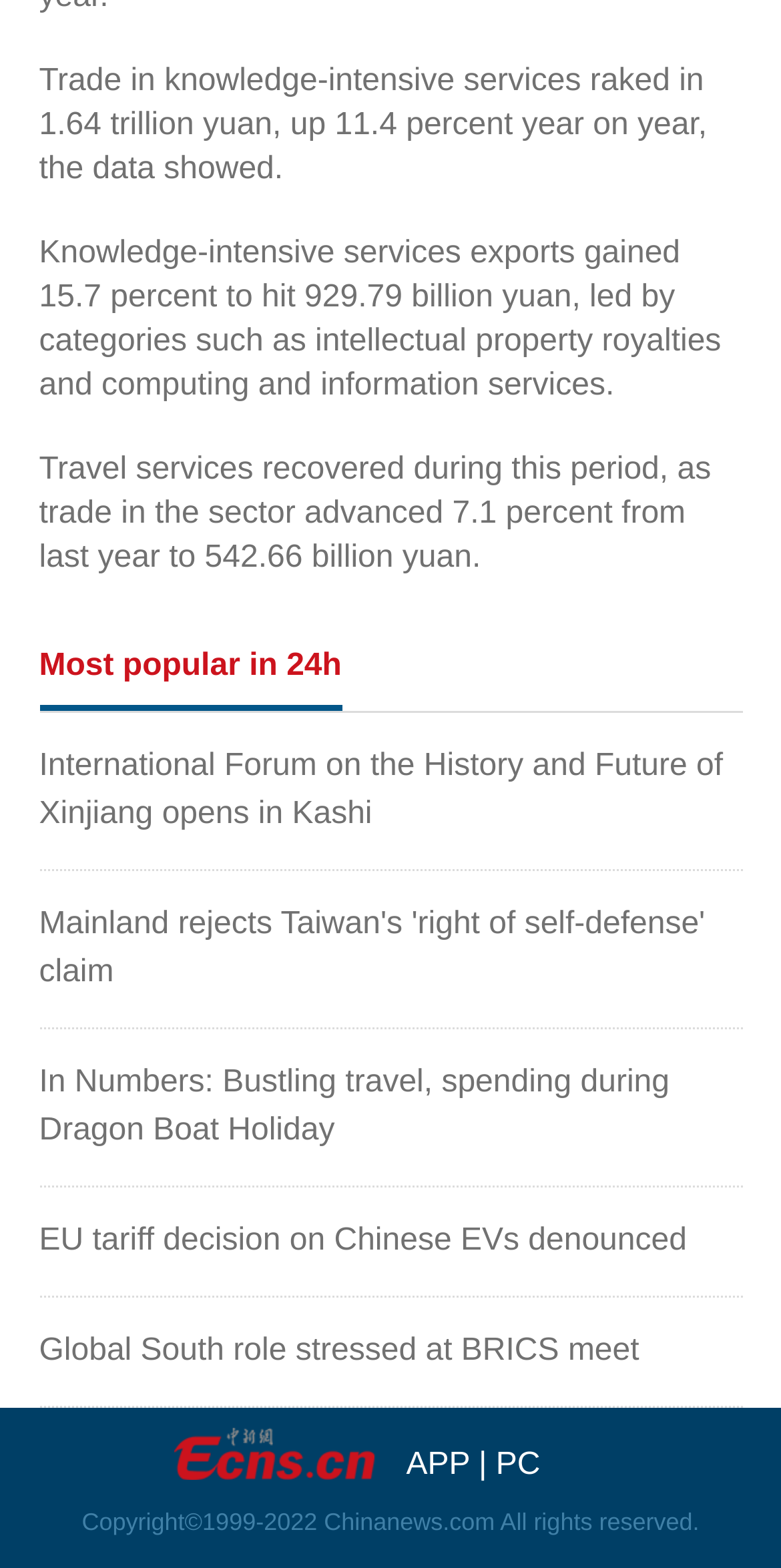Ascertain the bounding box coordinates for the UI element detailed here: "PC". The coordinates should be provided as [left, top, right, bottom] with each value being a float between 0 and 1.

[0.635, 0.923, 0.692, 0.945]